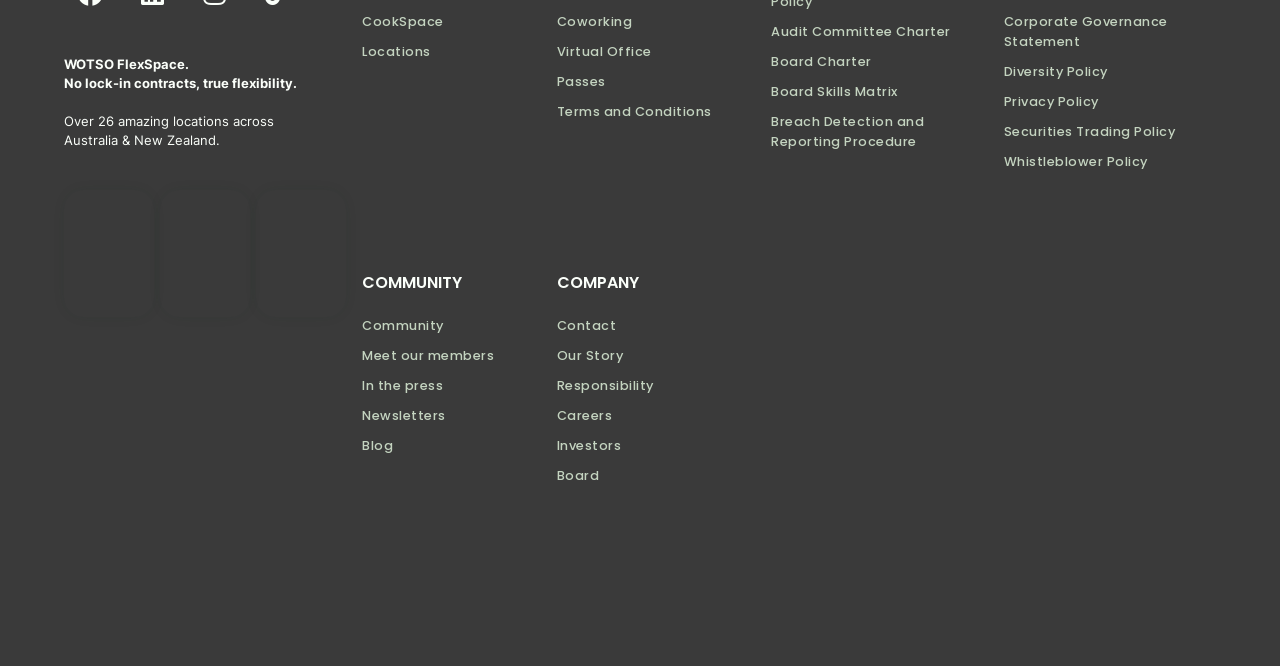Identify the bounding box coordinates for the UI element described as follows: "Breach Detection and Reporting Procedure". Ensure the coordinates are four float numbers between 0 and 1, formatted as [left, top, right, bottom].

[0.602, 0.16, 0.768, 0.236]